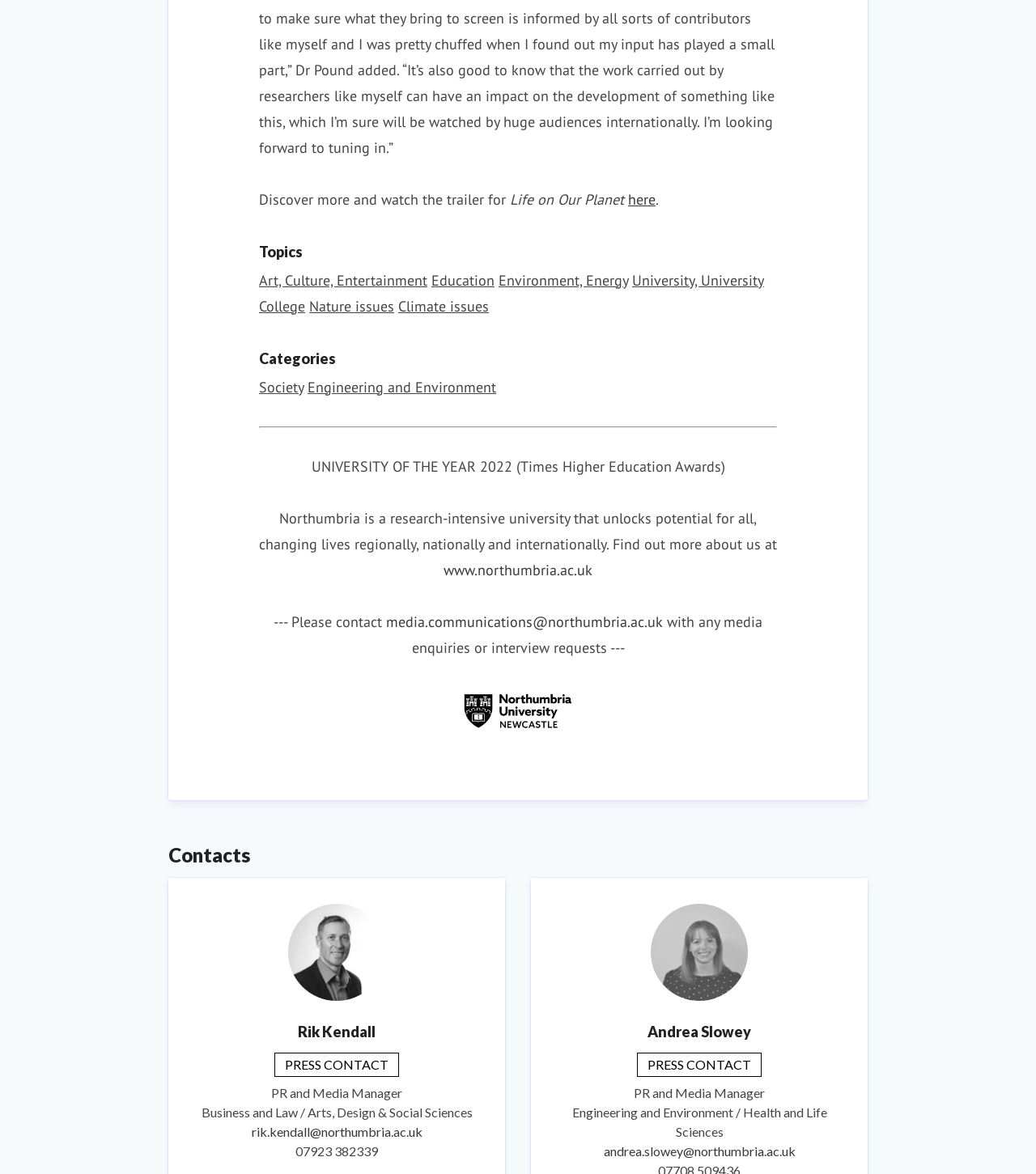What is the email address of Rik Kendall?
Please provide a detailed answer to the question.

I found the email address by looking at the link element associated with the text 'rik.kendall@northumbria.ac.uk' which is part of the press contact information for Rik Kendall.